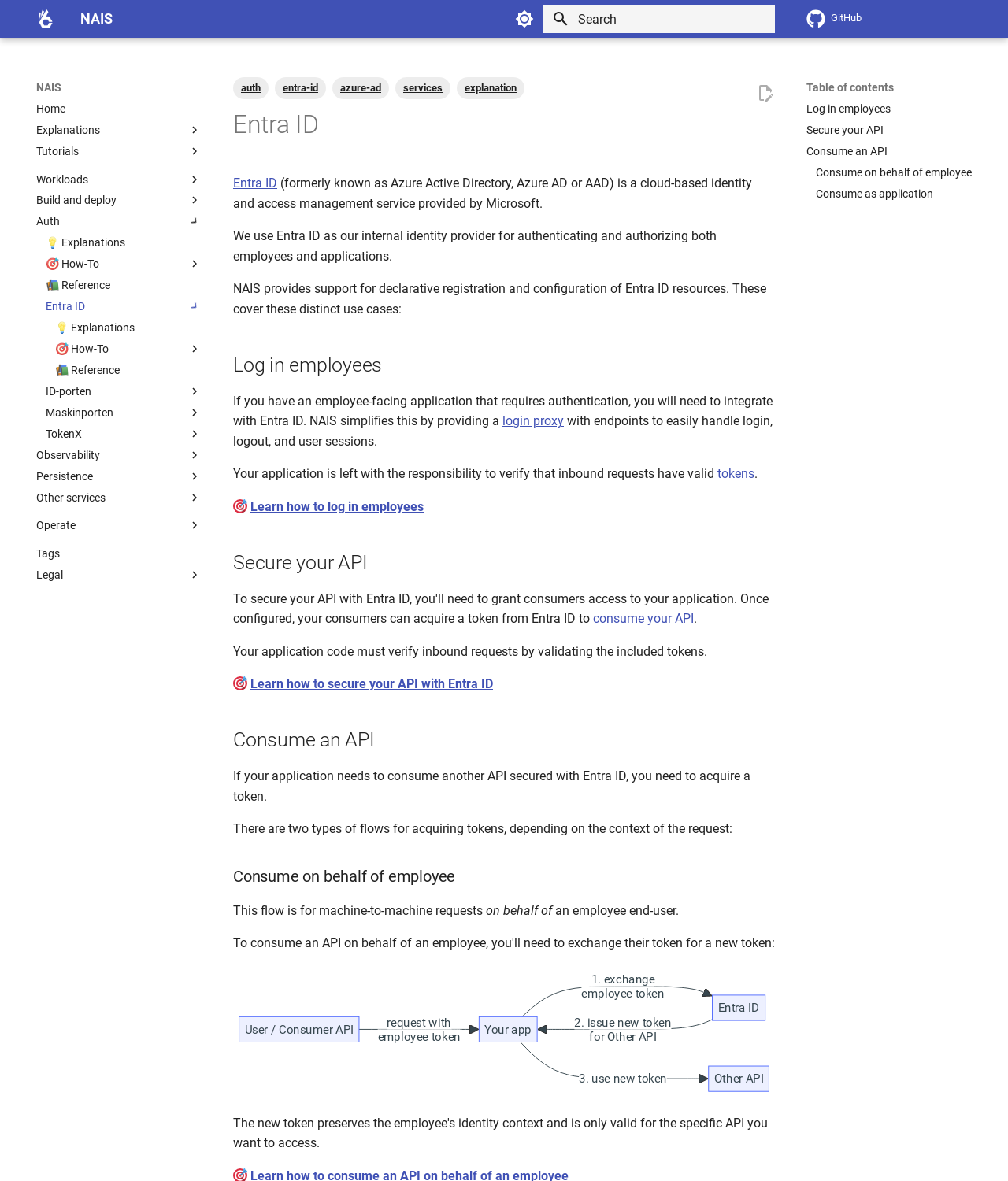Identify the bounding box coordinates of the element to click to follow this instruction: 'Go to GitHub'. Ensure the coordinates are four float values between 0 and 1, provided as [left, top, right, bottom].

[0.791, 0.0, 0.973, 0.032]